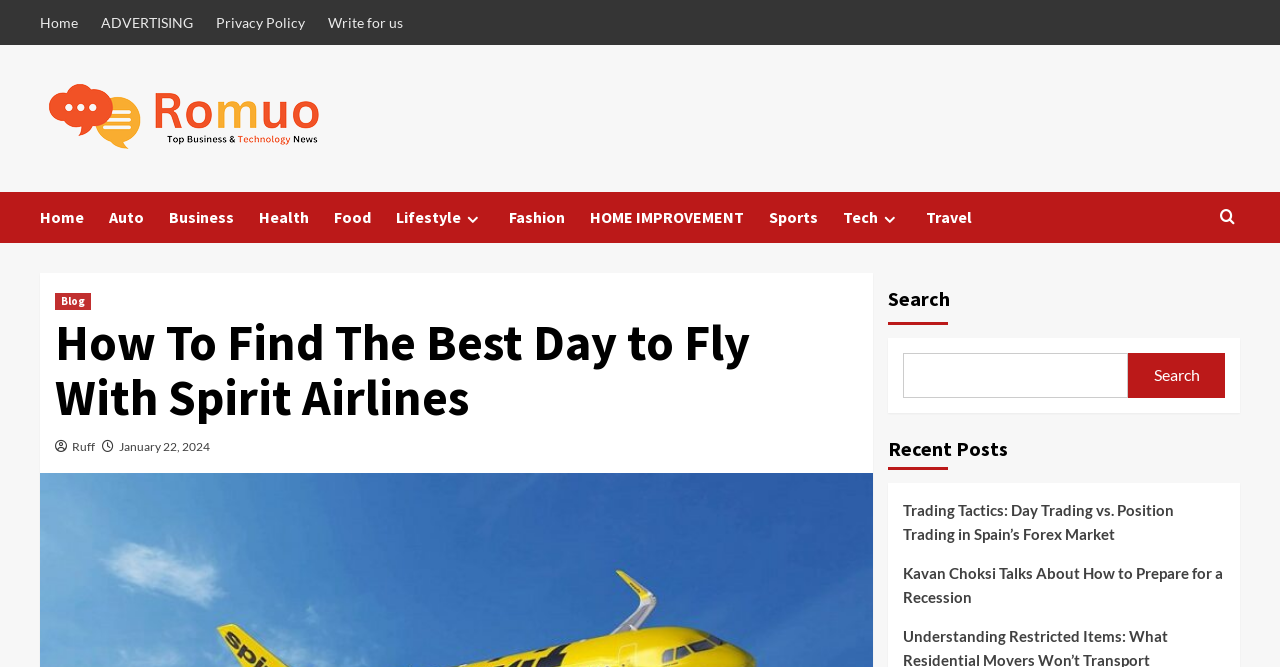What is the date of the article 'How To Find The Best Day to Fly With Spirit Airlines'?
Provide a concise answer using a single word or phrase based on the image.

January 22, 2024